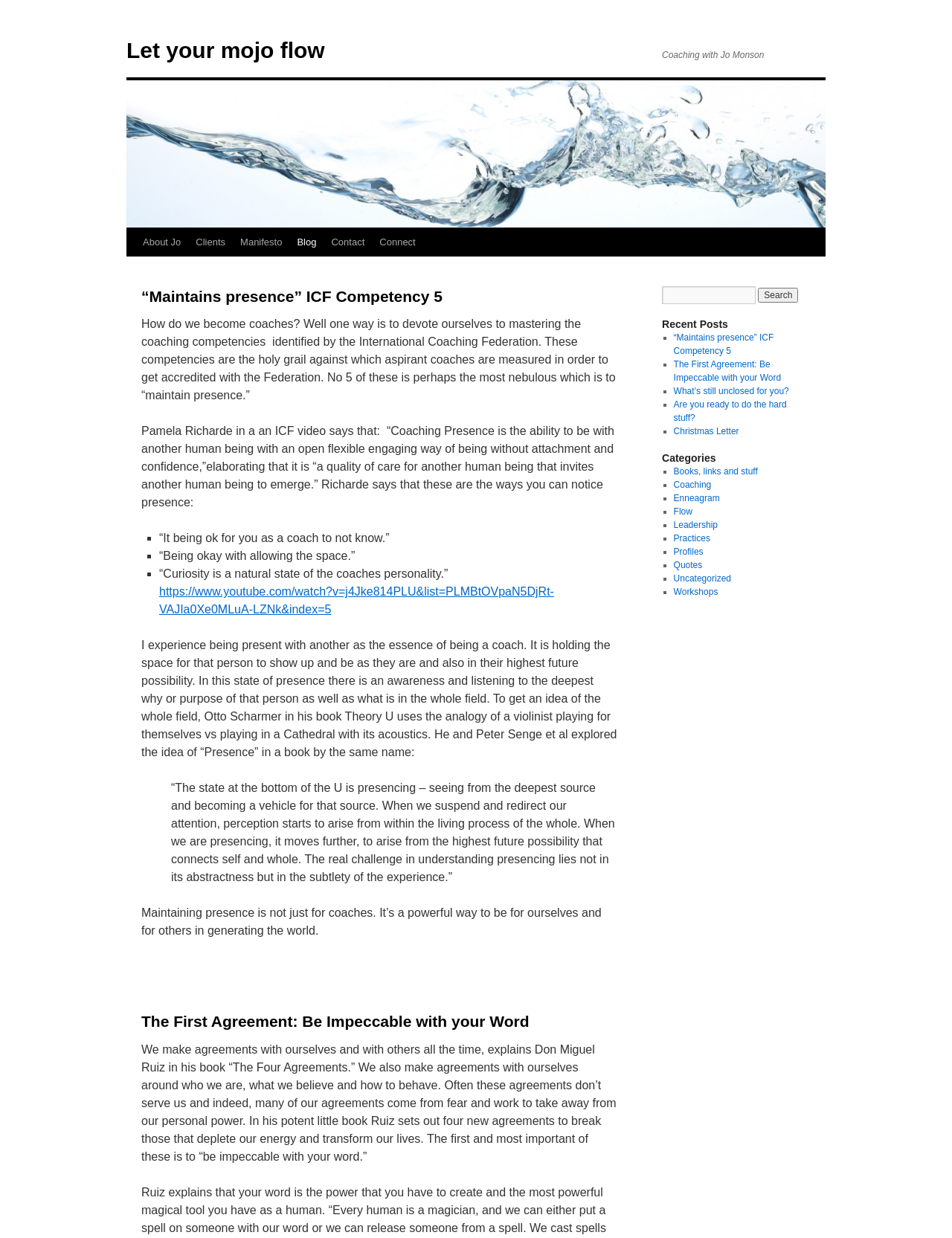Find and indicate the bounding box coordinates of the region you should select to follow the given instruction: "Search for something".

[0.796, 0.232, 0.839, 0.244]